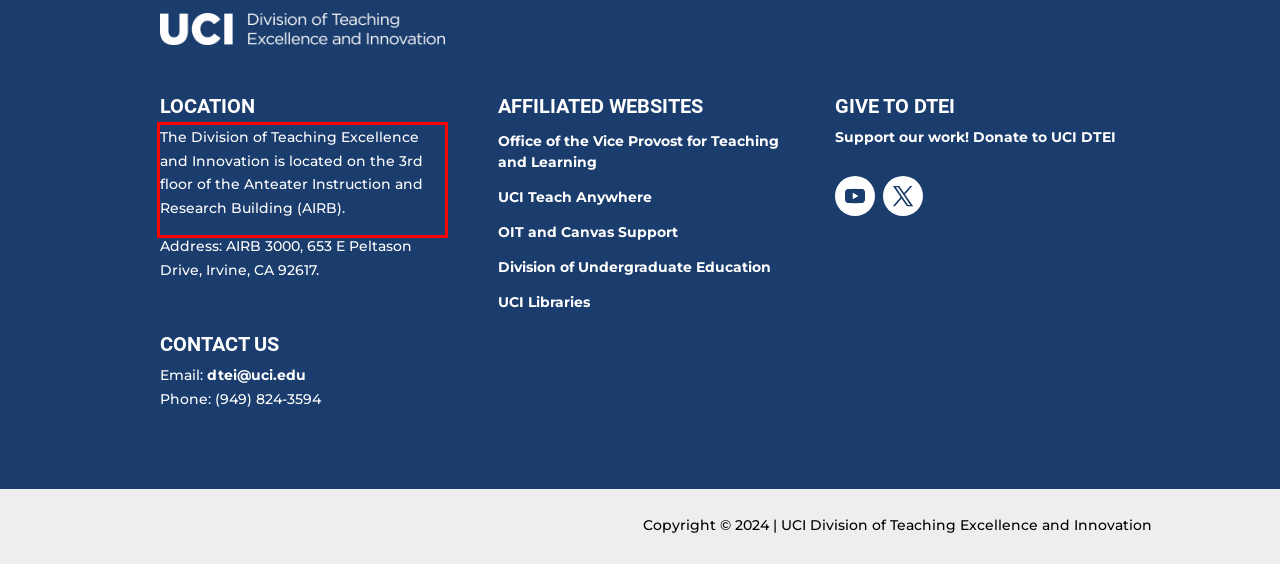Identify the text inside the red bounding box on the provided webpage screenshot by performing OCR.

The Division of Teaching Excellence and Innovation is located on the 3rd floor of the Anteater Instruction and Research Building (AIRB).